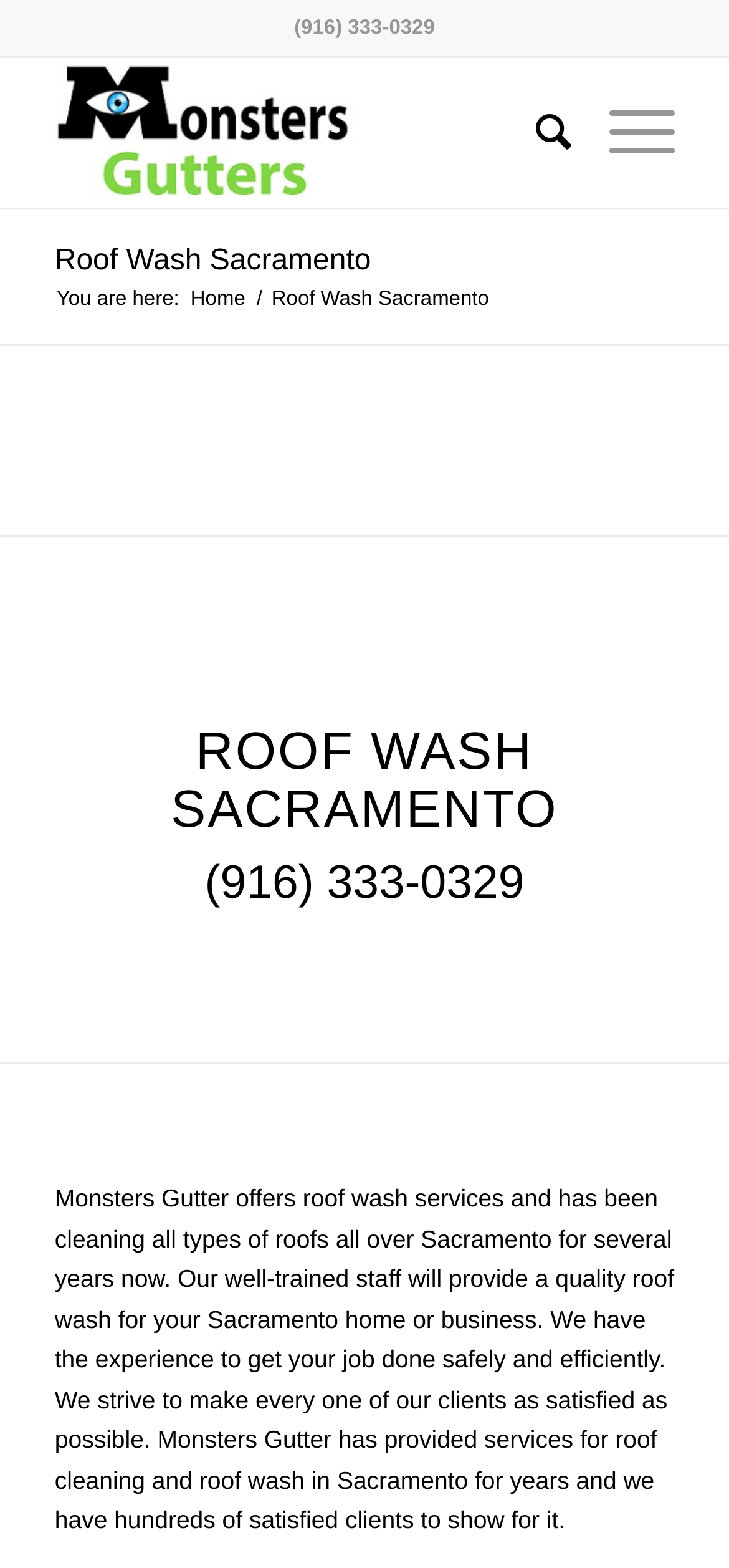What is the location where Monsters Gutter provides its services?
Refer to the image and give a detailed response to the question.

I found the location by looking at the static text element that describes the service provided by Monsters Gutter, which mentions 'Sacramento' as the location.